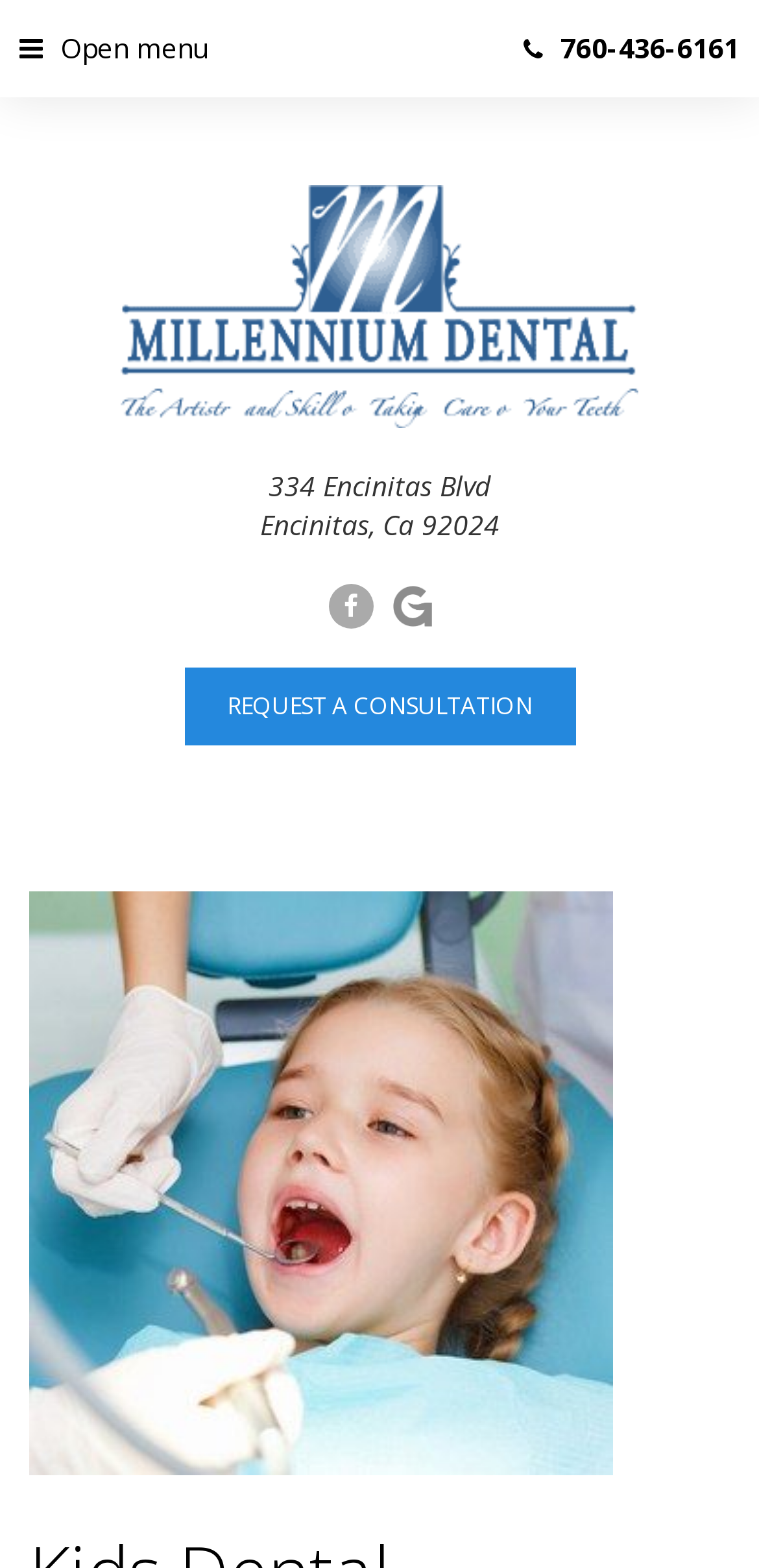What is the image on the bottom right?
Deliver a detailed and extensive answer to the question.

I found the image by looking at the bottom right section of the webpage, where I saw an image with the URL 'https://bahadds.com/wp-content/uploads/2016/01/kids-300x300.jpg', which suggests that the image is related to kids.